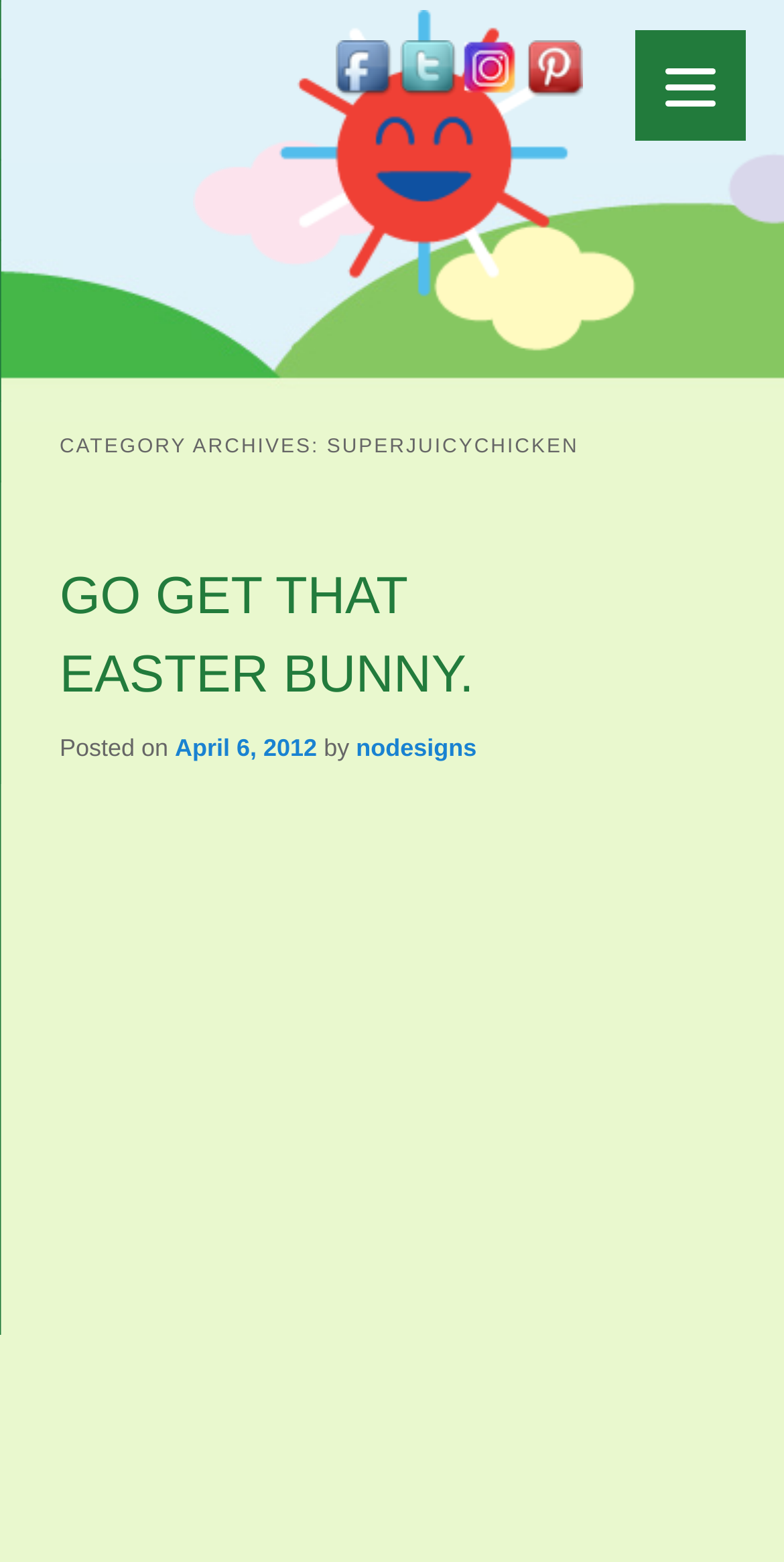Please answer the following question using a single word or phrase: 
How many images are in the top navigation?

4